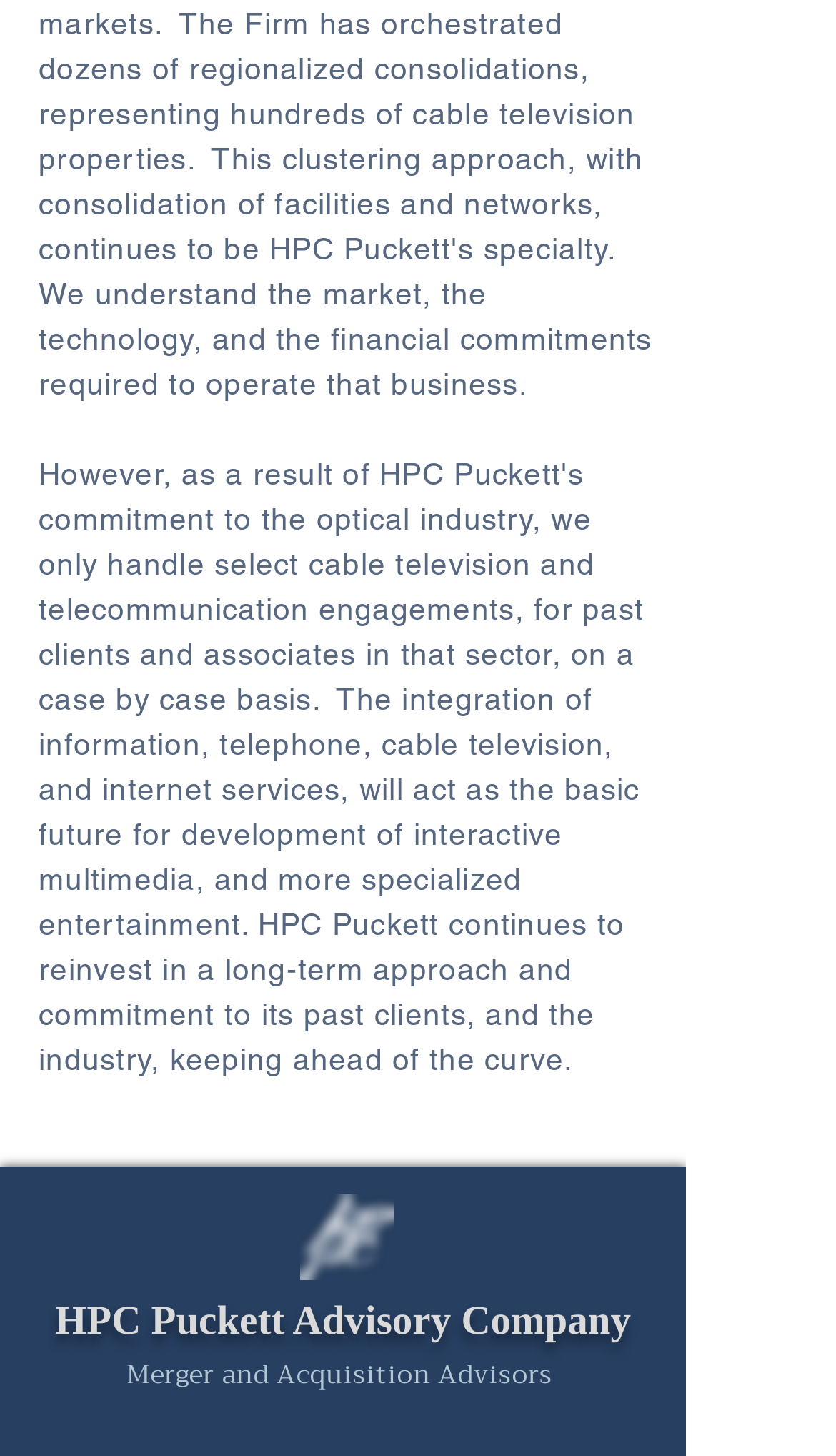For the element described, predict the bounding box coordinates as (top-left x, top-left y, bottom-right x, bottom-right y). All values should be between 0 and 1. Element description: HPC Puckett Advisory Company

[0.066, 0.892, 0.755, 0.923]